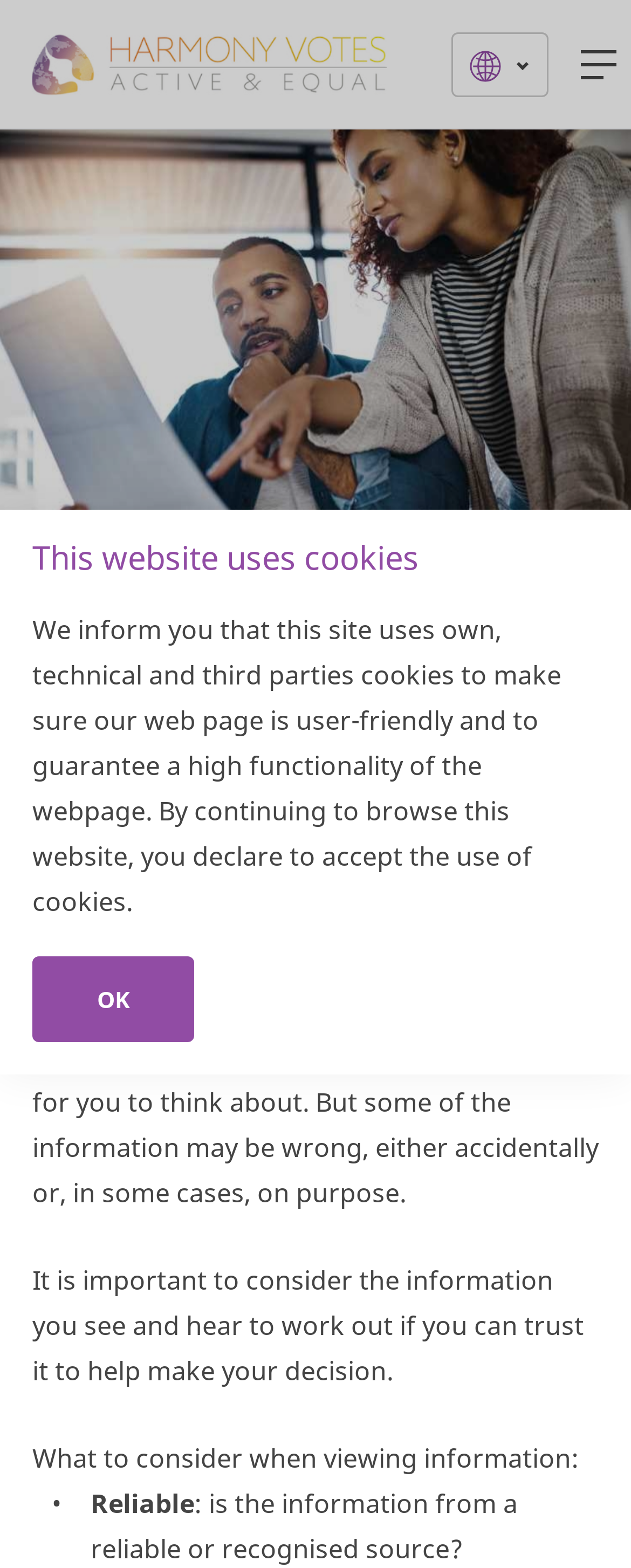Give a full account of the webpage's elements and their arrangement.

The webpage is titled "Informing your vote - Harmony Votes" and appears to be an informative page about making informed decisions during a referendum. At the top, there is a navigation menu labeled "Main" that spans the entire width of the page. To the right of the navigation menu, there is a toggle button to expand or collapse the menu.

Below the navigation menu, there is a prominent heading that reads "Informing your vote". This is followed by three paragraphs of text that discuss the importance of critically evaluating information during a referendum. The text explains that some information may be incorrect or misleading, and it is essential to consider the reliability of the source.

Further down the page, there is a section with a heading "What to consider when viewing information:" followed by a subheading "Reliable" and a question "is the information from a reliable or recognised source?".

Additionally, there is a dialog box that appears in the middle of the page, which informs users that the website uses cookies. The dialog box has a heading "This website uses cookies" and a paragraph of text that explains the purpose of cookies on the website. There is also a "Close" button with an "OK" label inside it.

Overall, the webpage appears to be a informative resource that aims to educate users on how to make informed decisions during a referendum, with a focus on evaluating the reliability of information.